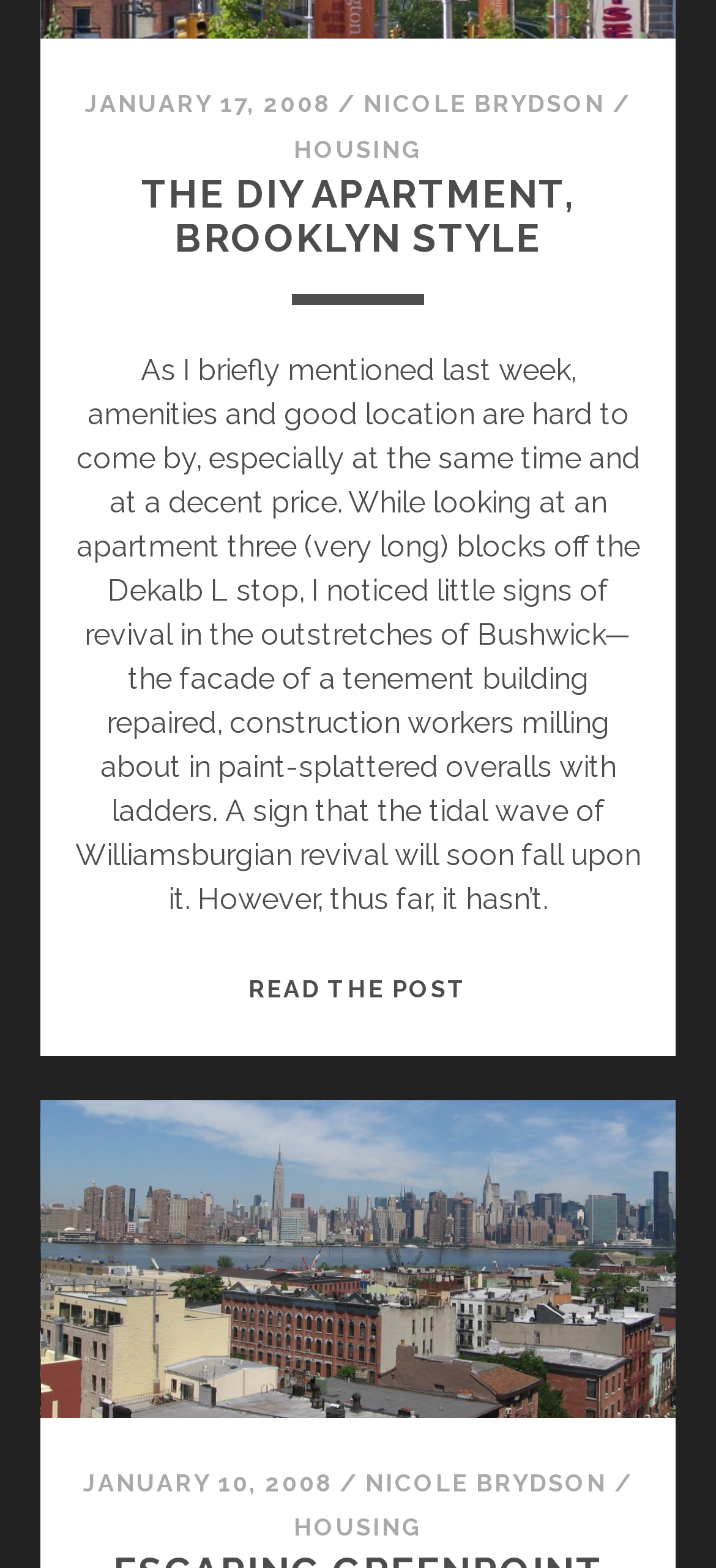Please determine the bounding box coordinates, formatted as (top-left x, top-left y, bottom-right x, bottom-right y), with all values as floating point numbers between 0 and 1. Identify the bounding box of the region described as: Housing

[0.41, 0.965, 0.59, 0.983]